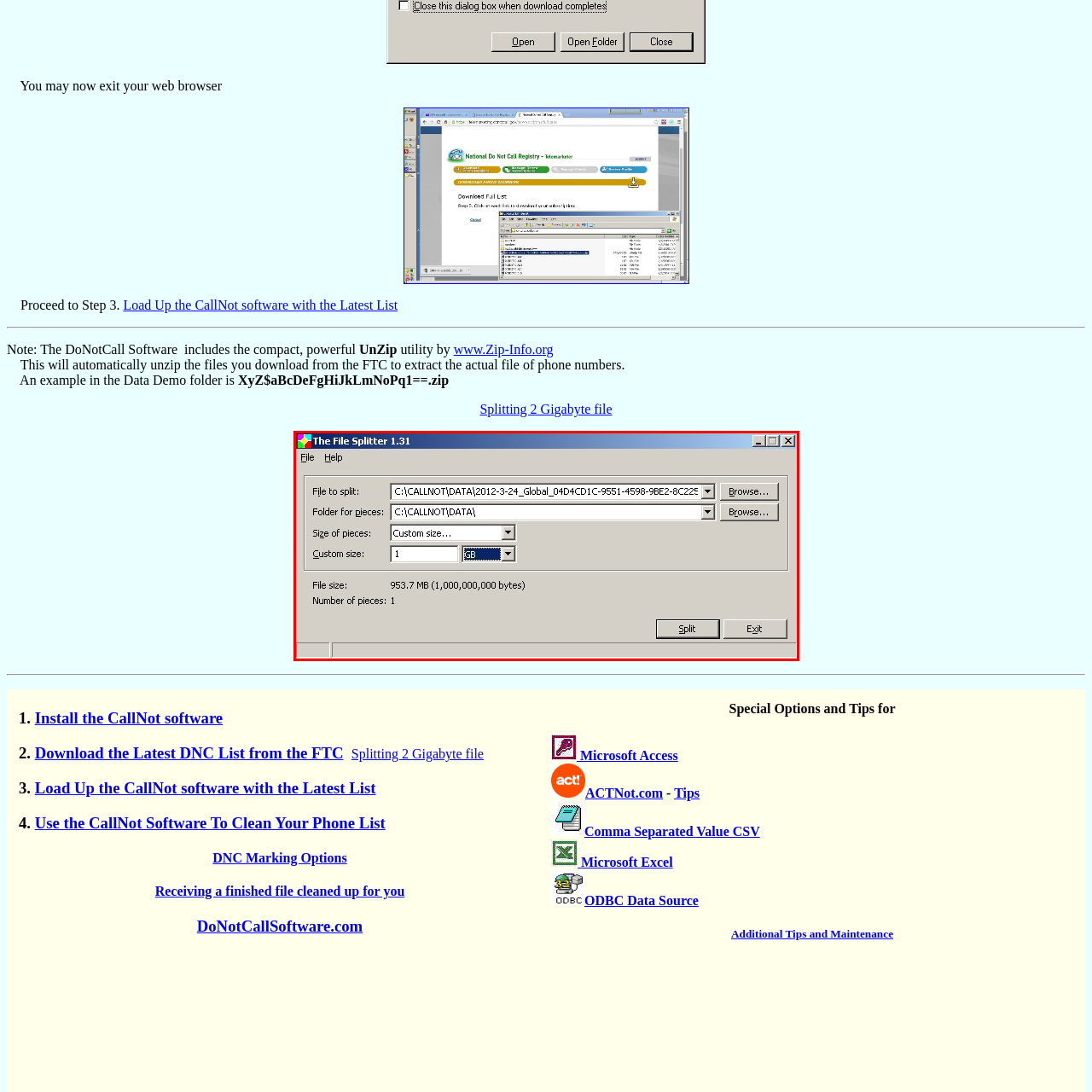What is the custom size of the split pieces?  
Inspect the image within the red boundary and offer a detailed explanation grounded in the visual information present in the image.

The interface provides an option to define the size of the split pieces, and the custom size is set to 1 GB, allowing users to specify the desired size for the output pieces.